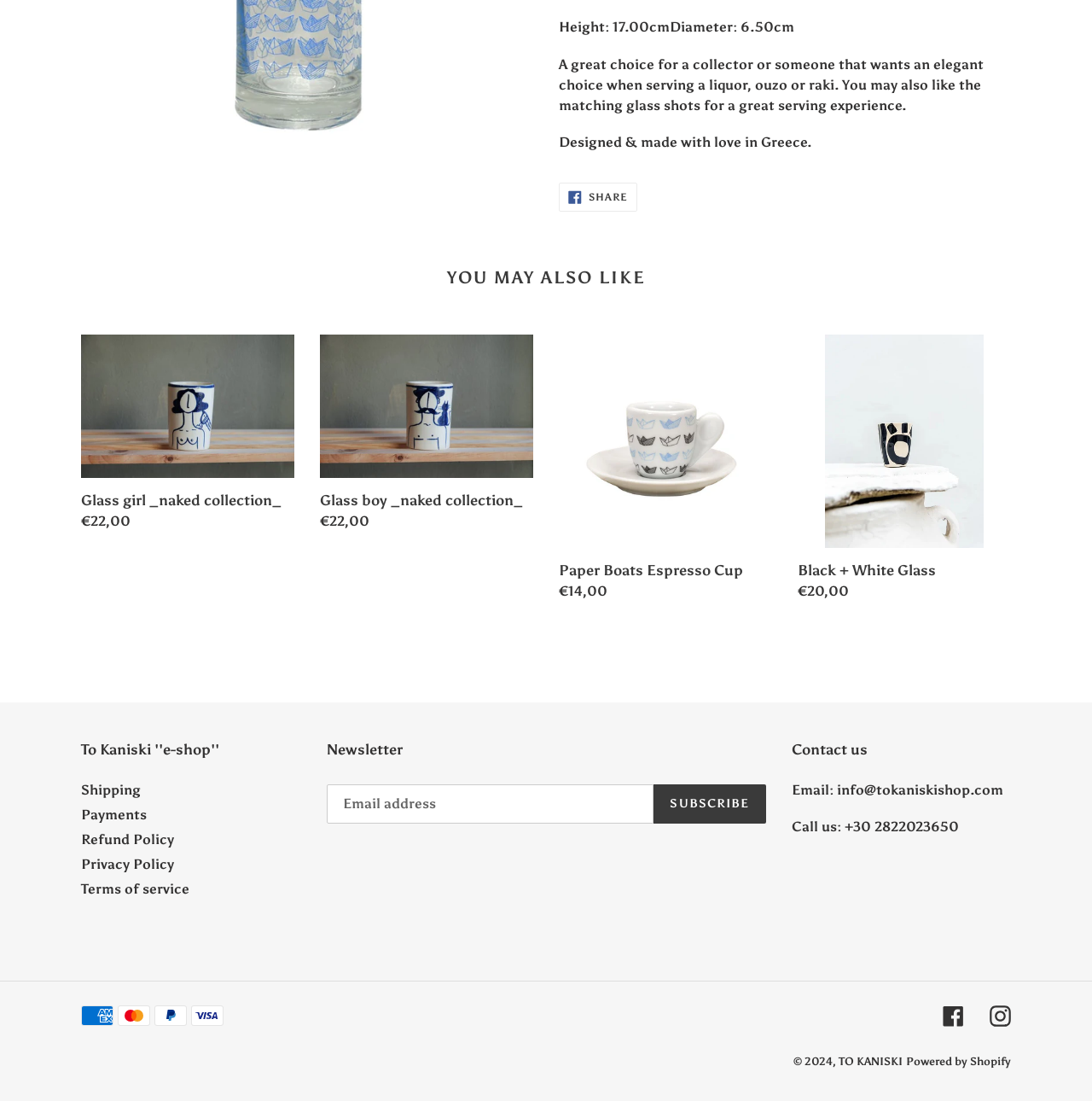Identify the bounding box for the UI element described as: "Privacy Policy". Ensure the coordinates are four float numbers between 0 and 1, formatted as [left, top, right, bottom].

[0.074, 0.777, 0.159, 0.792]